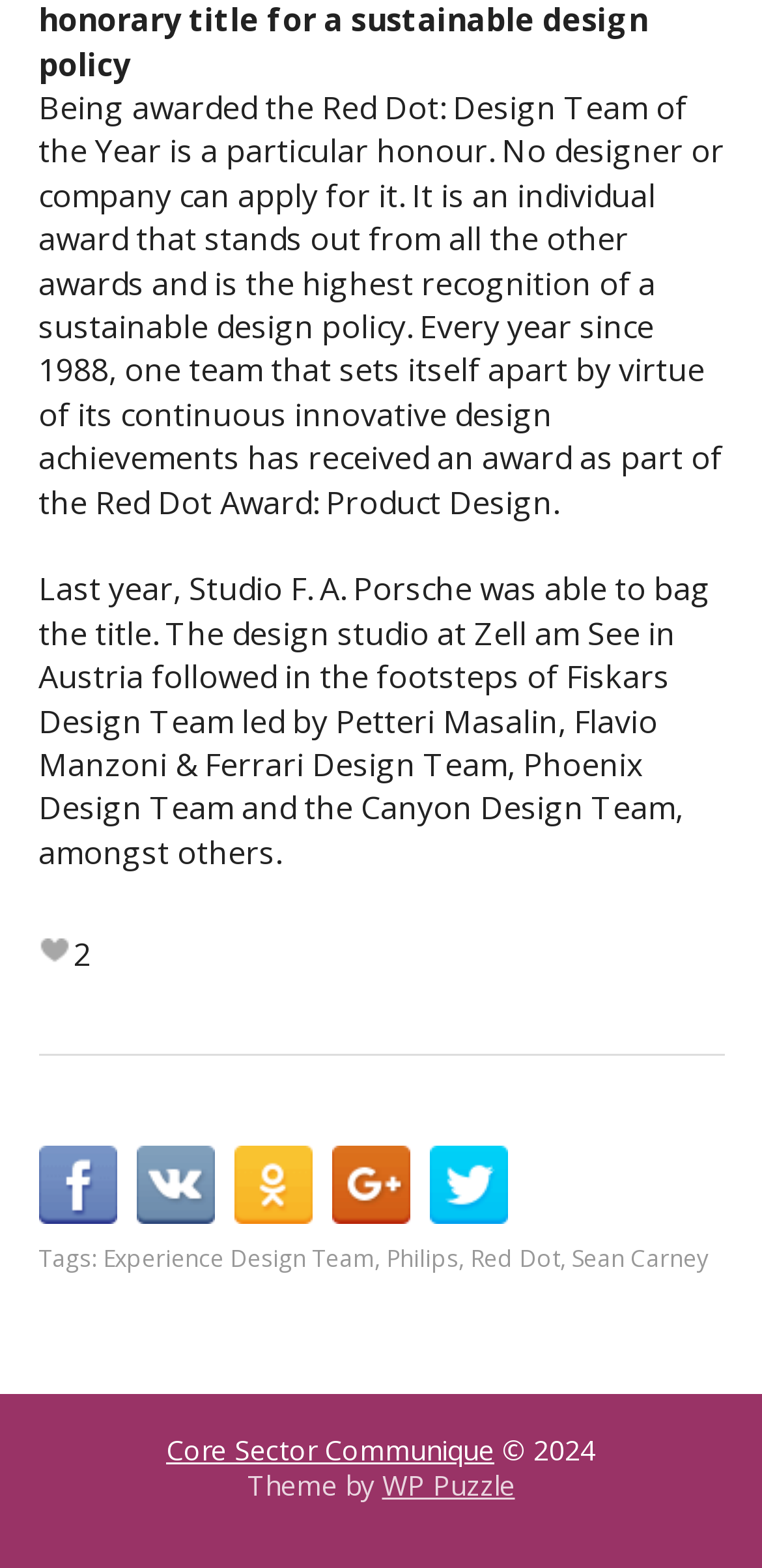Determine the bounding box coordinates (top-left x, top-left y, bottom-right x, bottom-right y) of the UI element described in the following text: +353 1 6784700

None